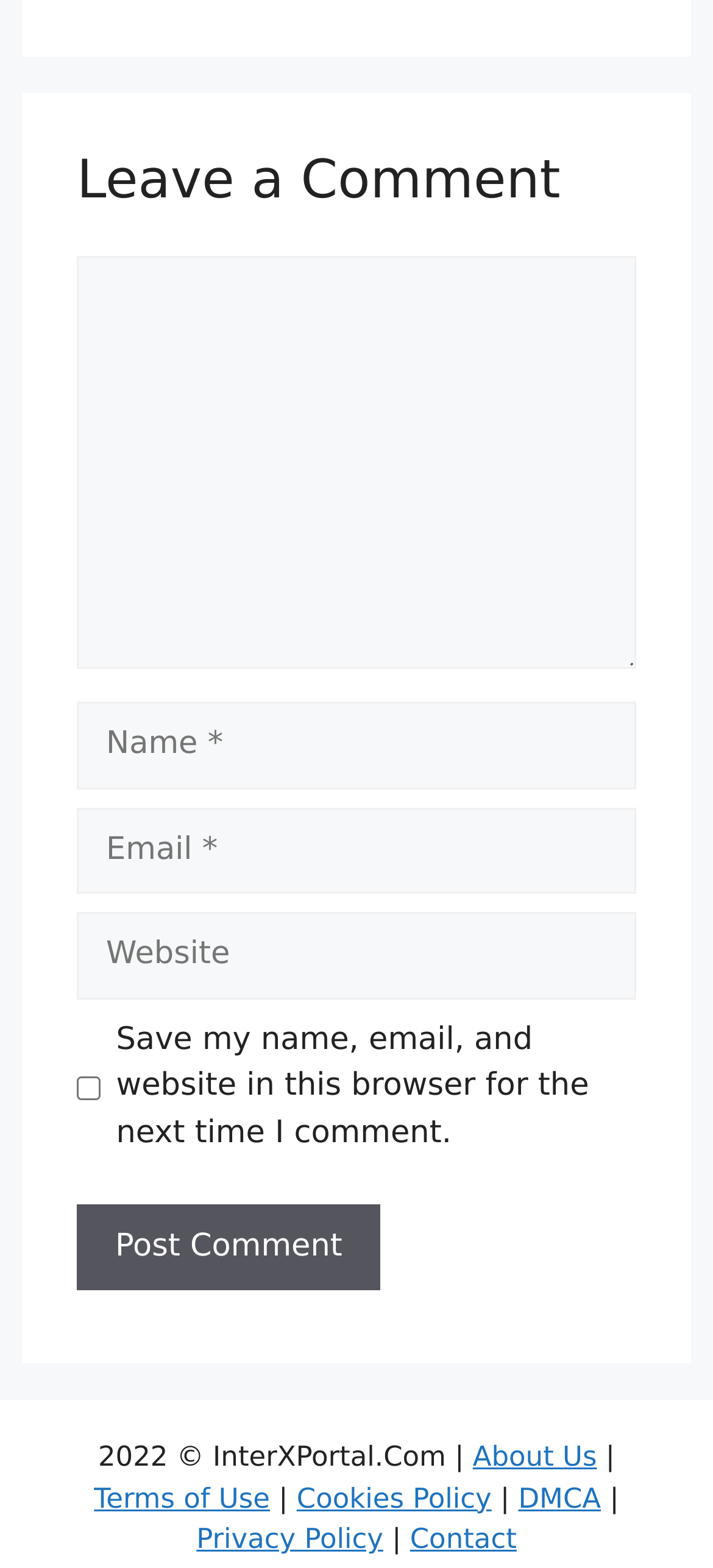Find the bounding box coordinates for the element described here: "parent_node: Comment name="url" placeholder="Website"".

[0.108, 0.582, 0.892, 0.637]